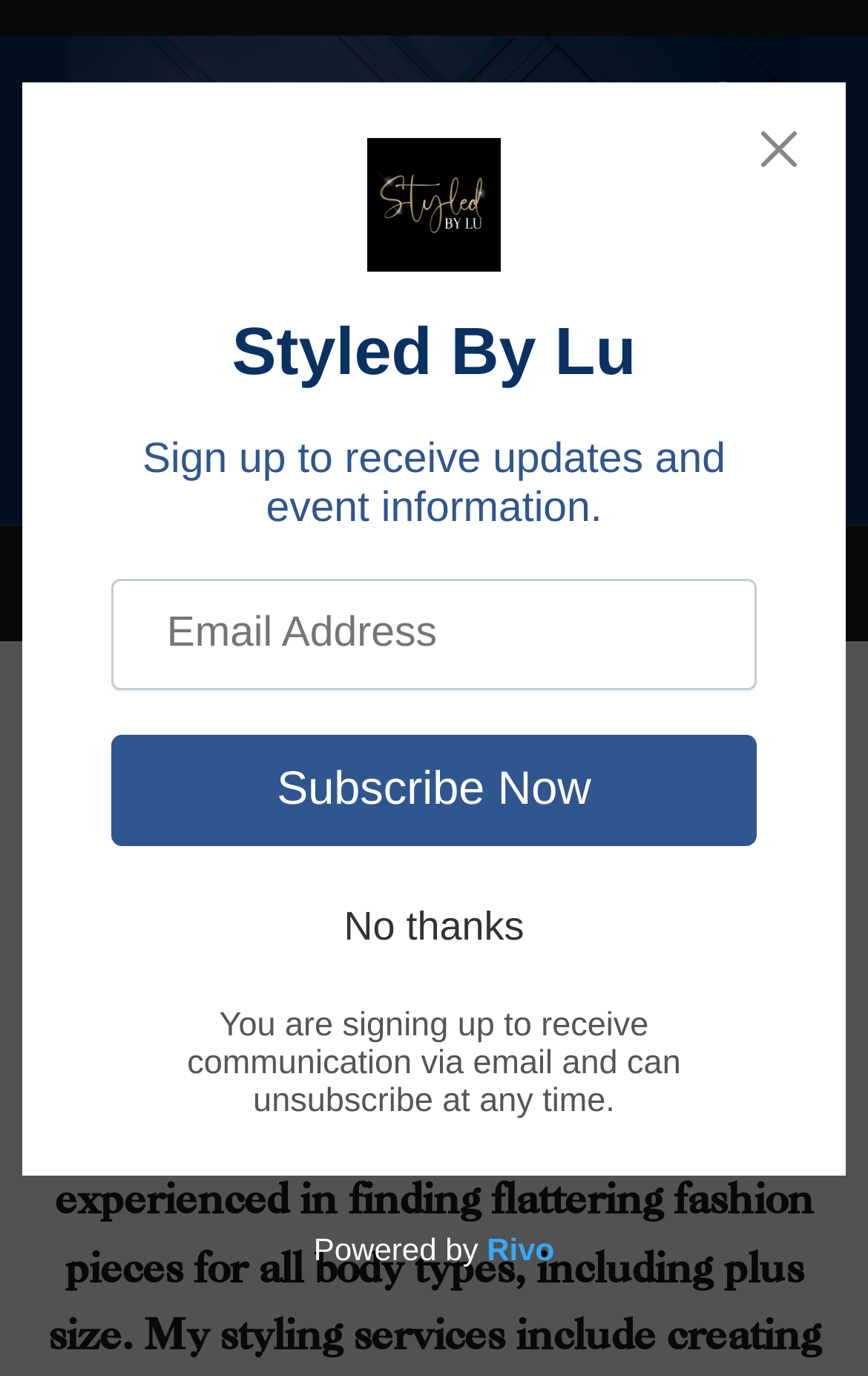What is the purpose of the button with the text 'Menu'?
Using the image provided, answer with just one word or phrase.

To open the navigation drawer